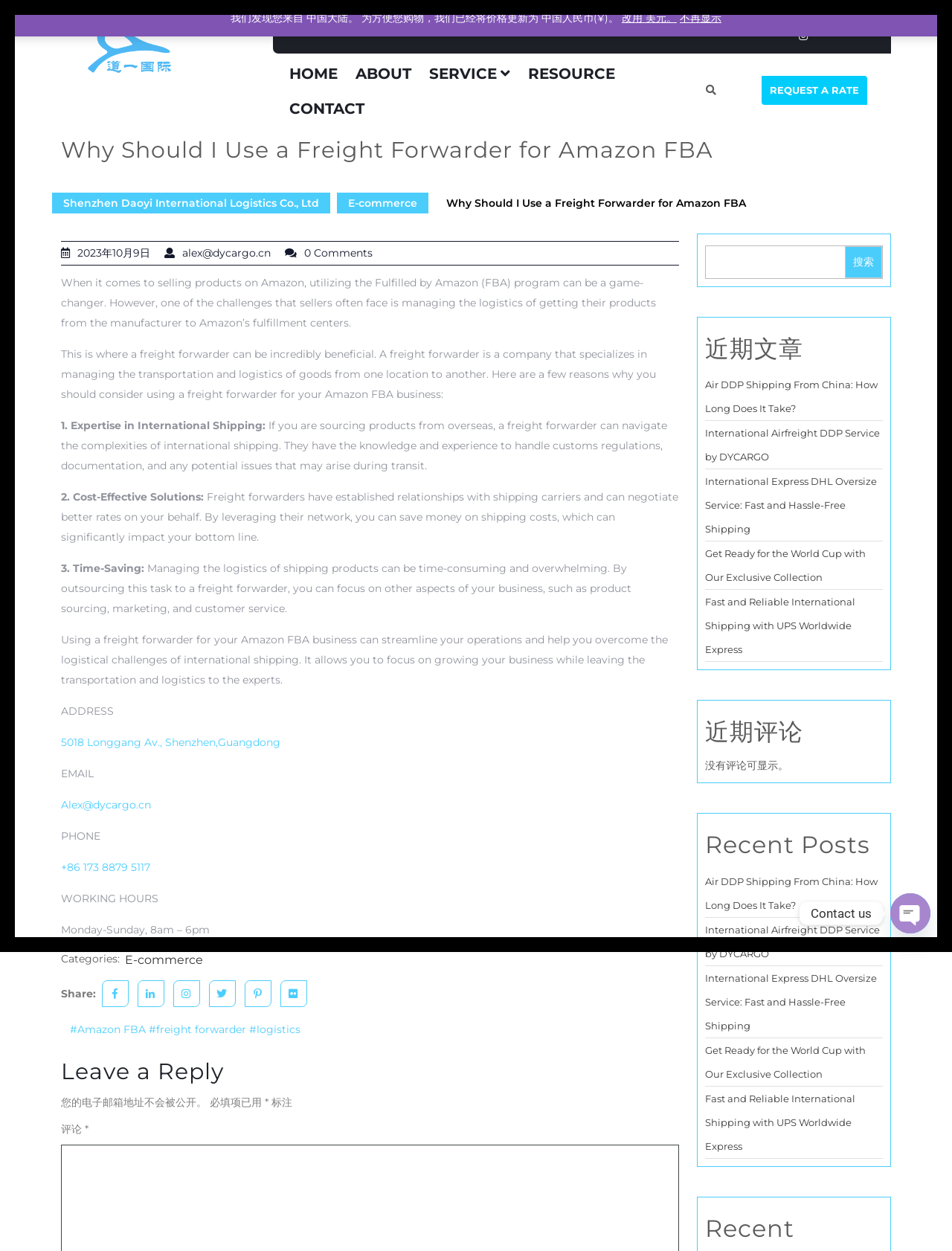Identify the bounding box for the UI element described as: "galactic center black hole". Ensure the coordinates are four float numbers between 0 and 1, formatted as [left, top, right, bottom].

None